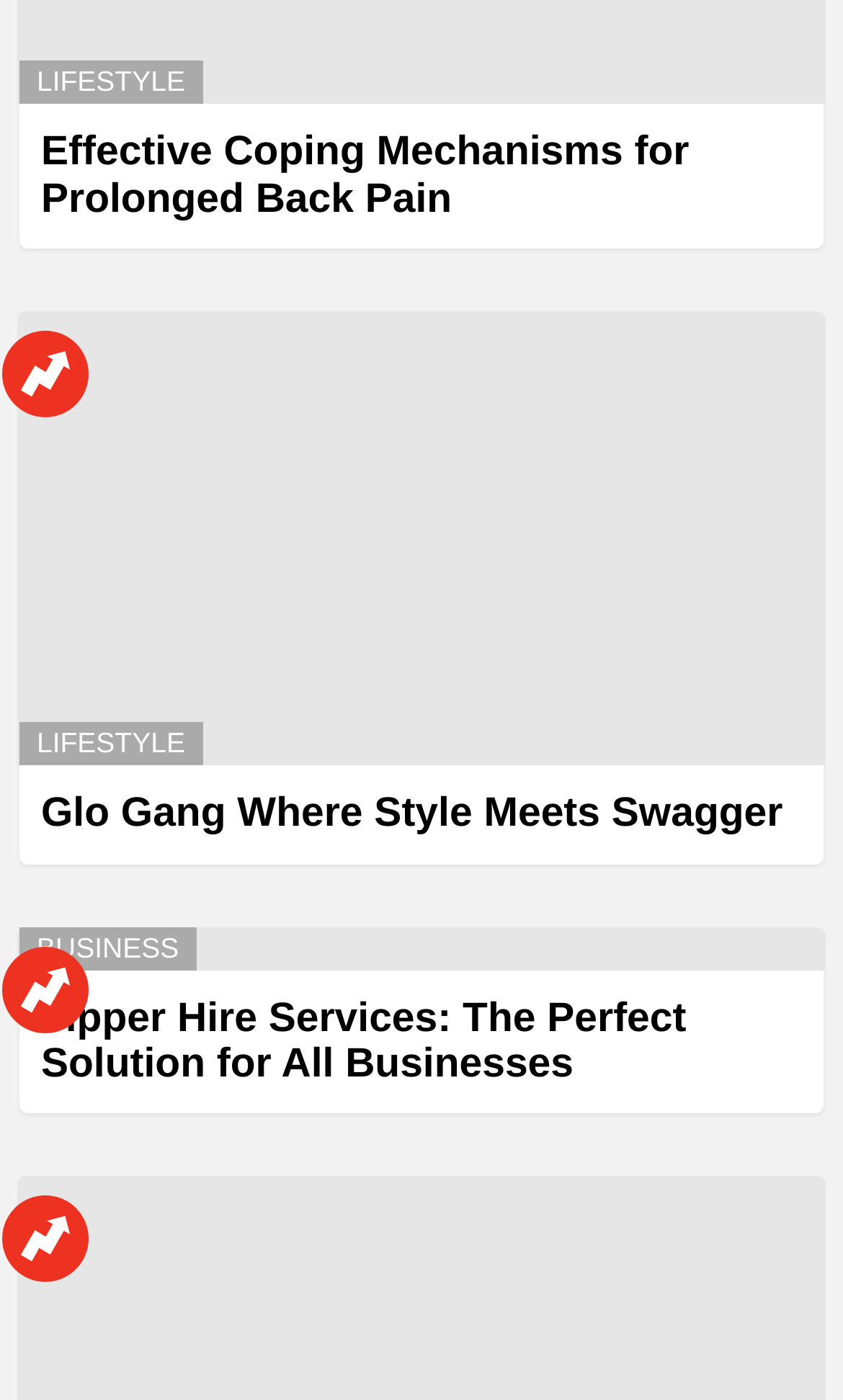Provide a brief response to the question below using a single word or phrase: 
How many trending links are on this webpage?

3